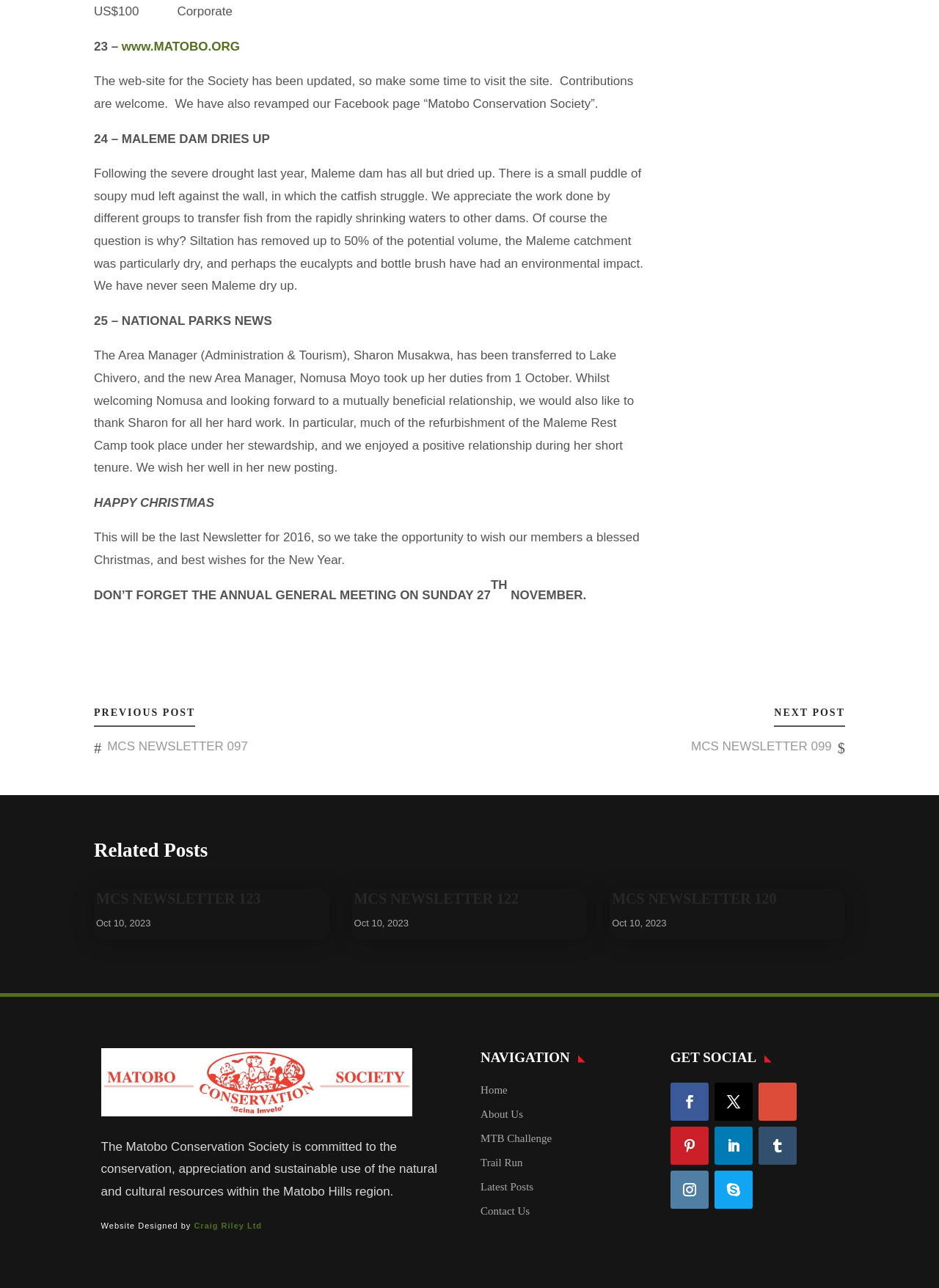Highlight the bounding box coordinates of the element that should be clicked to carry out the following instruction: "Search the website". The coordinates must be given as four float numbers ranging from 0 to 1, i.e., [left, top, right, bottom].

None